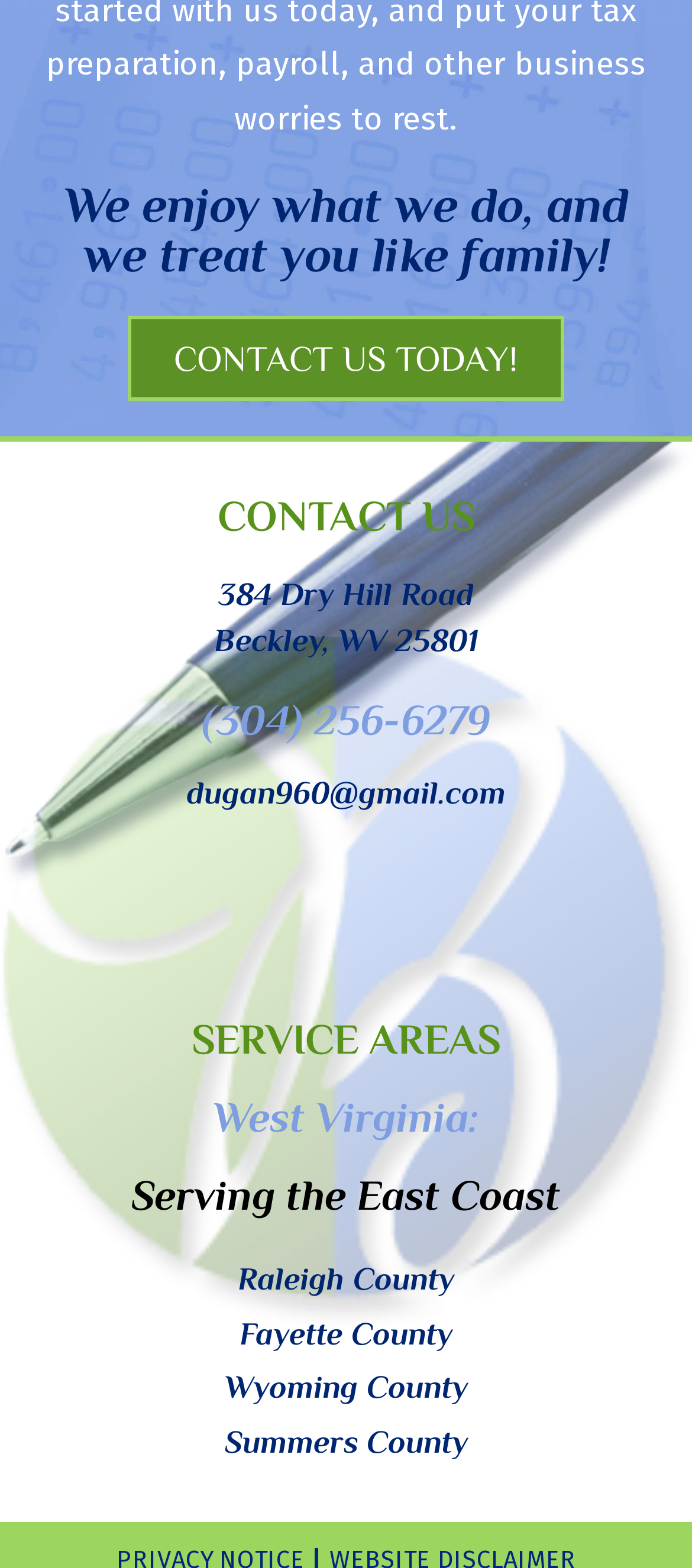Please give a succinct answer using a single word or phrase:
How many counties are served in West Virginia?

4